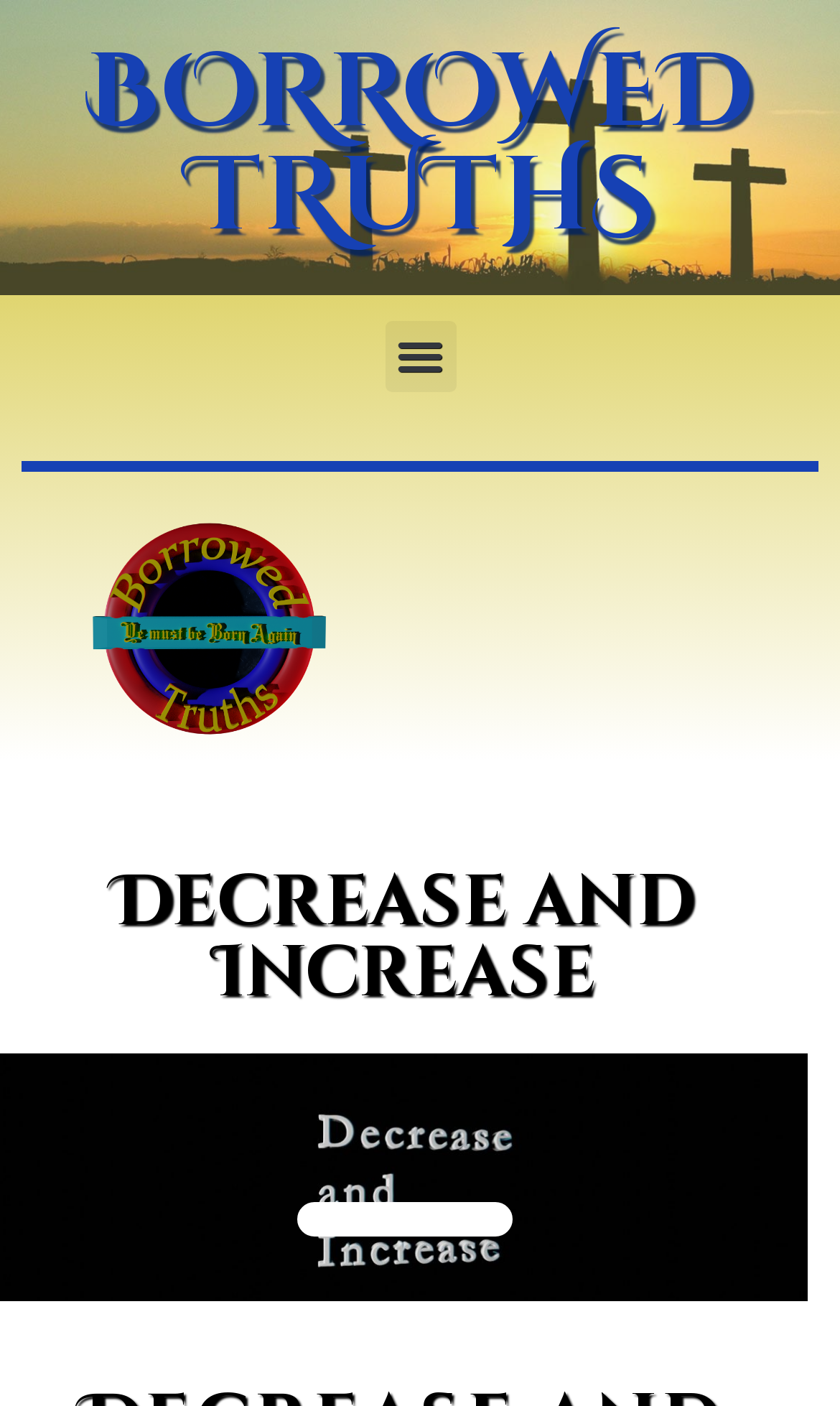How many images are on the webpage?
Give a single word or phrase as your answer by examining the image.

3